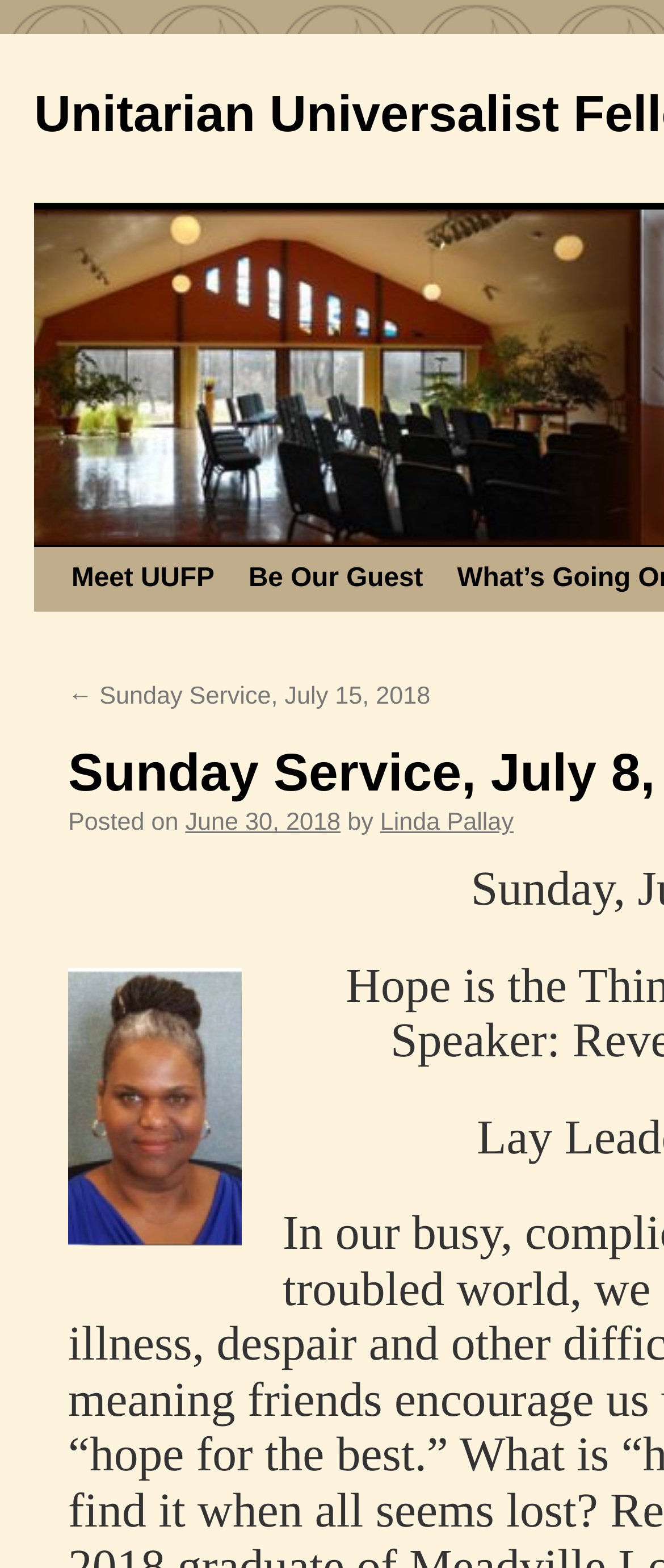Please determine the bounding box of the UI element that matches this description: Skip to content. The coordinates should be given as (top-left x, top-left y, bottom-right x, bottom-right y), with all values between 0 and 1.

[0.049, 0.348, 0.1, 0.472]